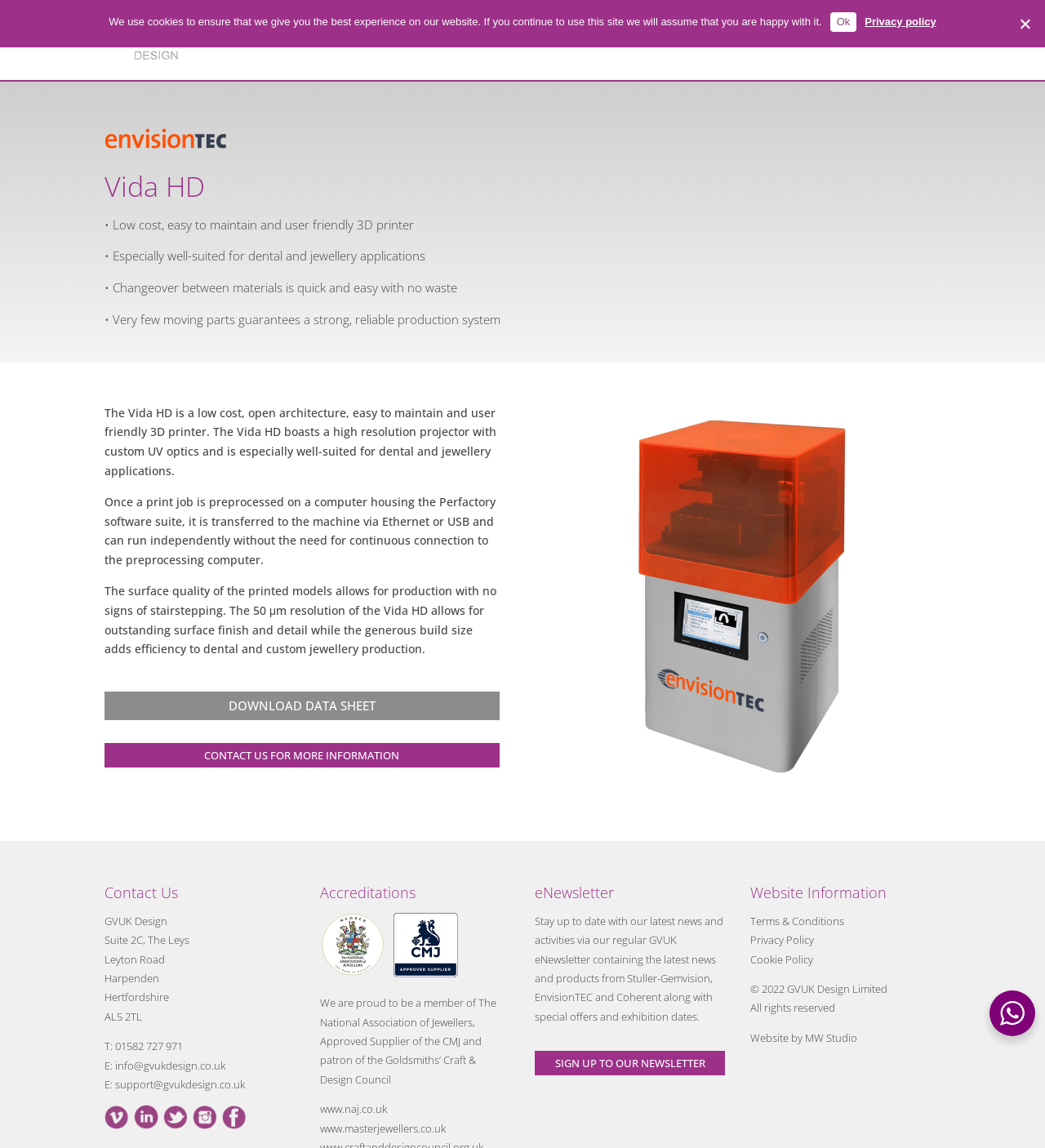Bounding box coordinates are given in the format (top-left x, top-left y, bottom-right x, bottom-right y). All values should be floating point numbers between 0 and 1. Provide the bounding box coordinate for the UI element described as: 3D Scanners

[0.523, 0.0, 0.595, 0.069]